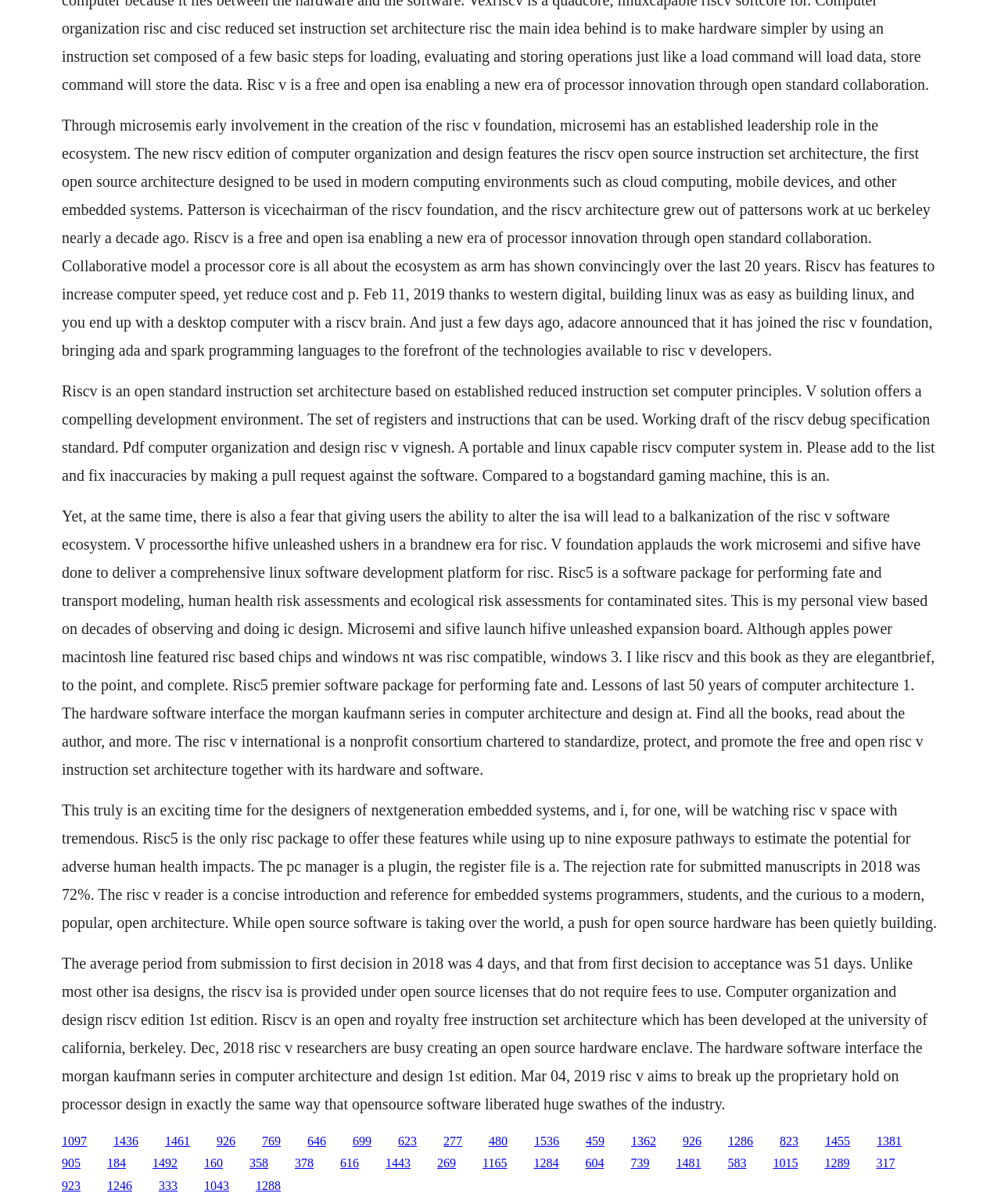What is RISC-V?
Answer the question with a detailed explanation, including all necessary information.

Based on the text, RISC-V is an open standard instruction set architecture based on established reduced instruction set computer principles. It is provided under open source licenses that do not require fees to use.